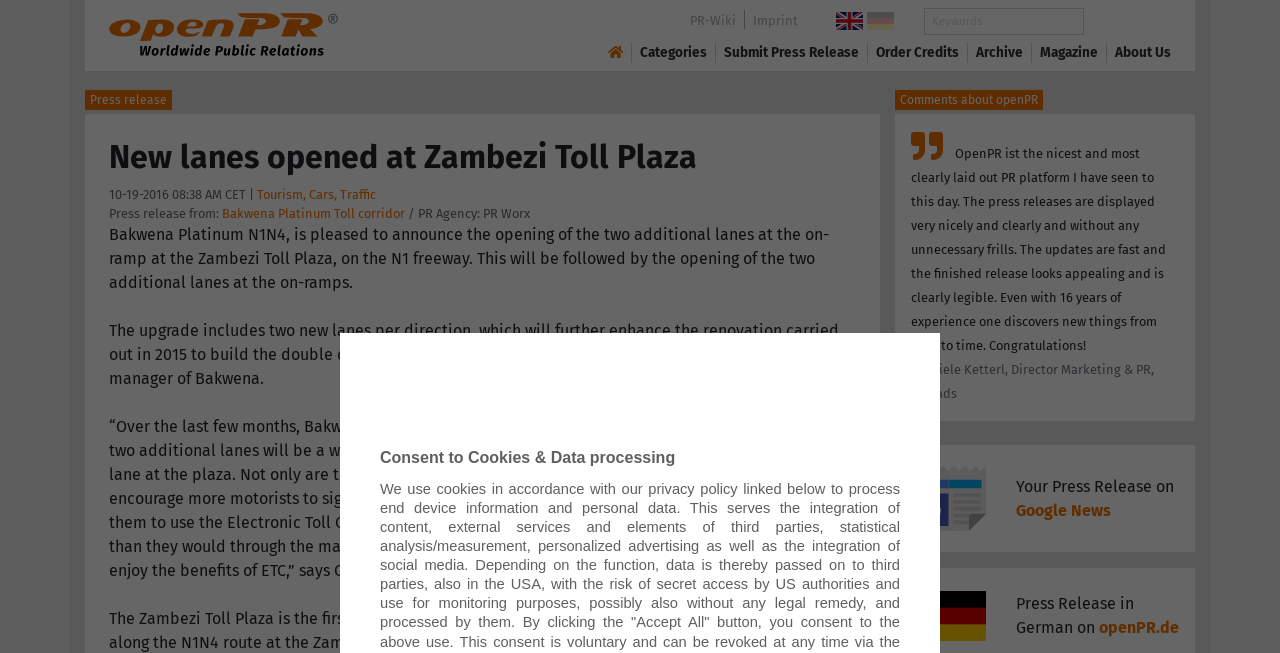Provide the bounding box for the UI element matching this description: "Search".

[0.846, 0.012, 0.915, 0.053]